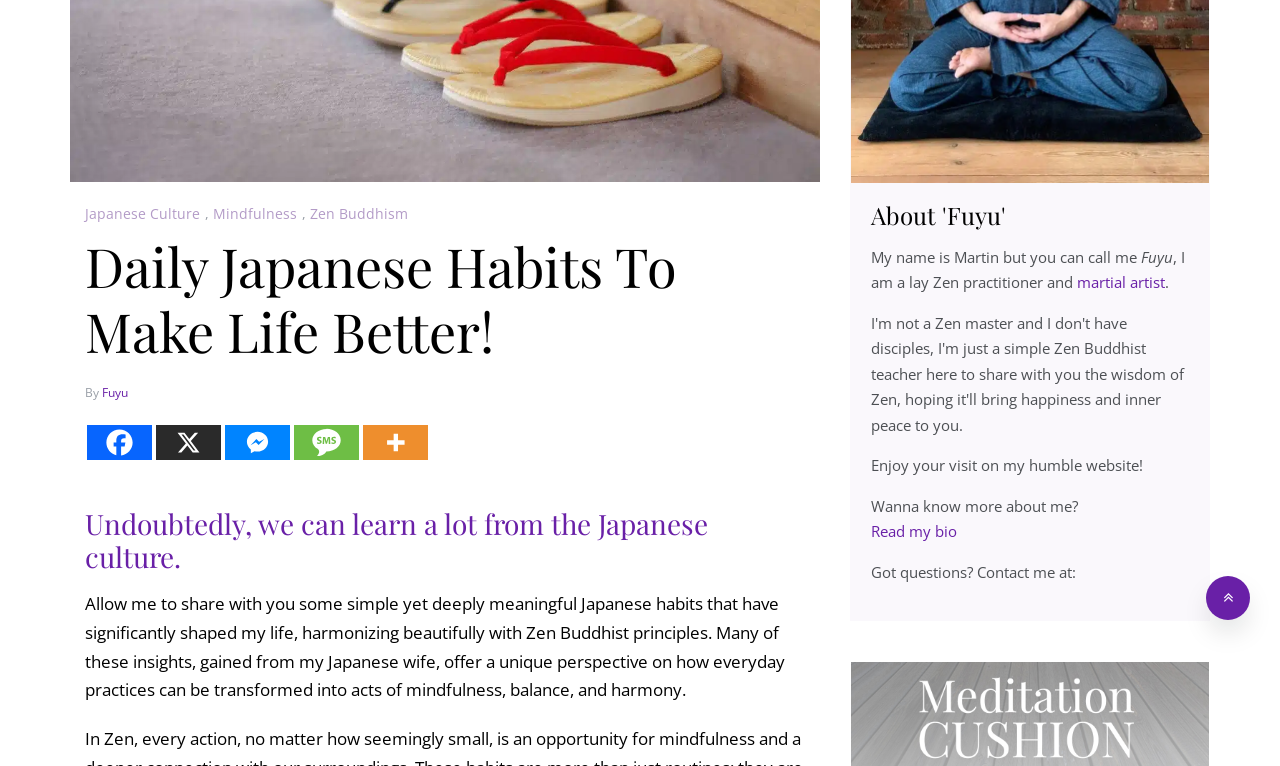Determine the bounding box for the UI element as described: "title="More"". The coordinates should be represented as four float numbers between 0 and 1, formatted as [left, top, right, bottom].

[0.284, 0.554, 0.334, 0.6]